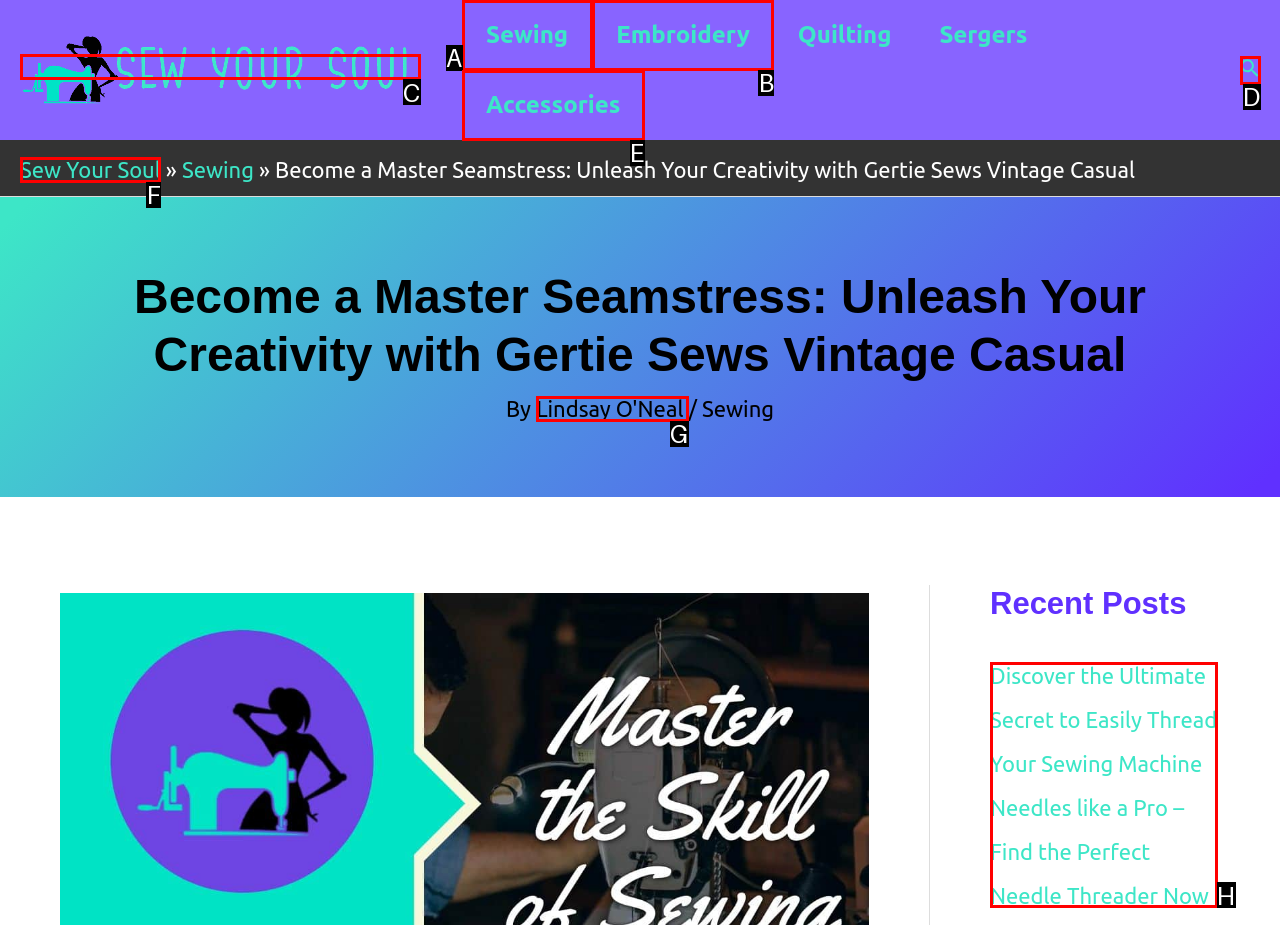Tell me which one HTML element best matches the description: Lindsay O'Neal
Answer with the option's letter from the given choices directly.

G